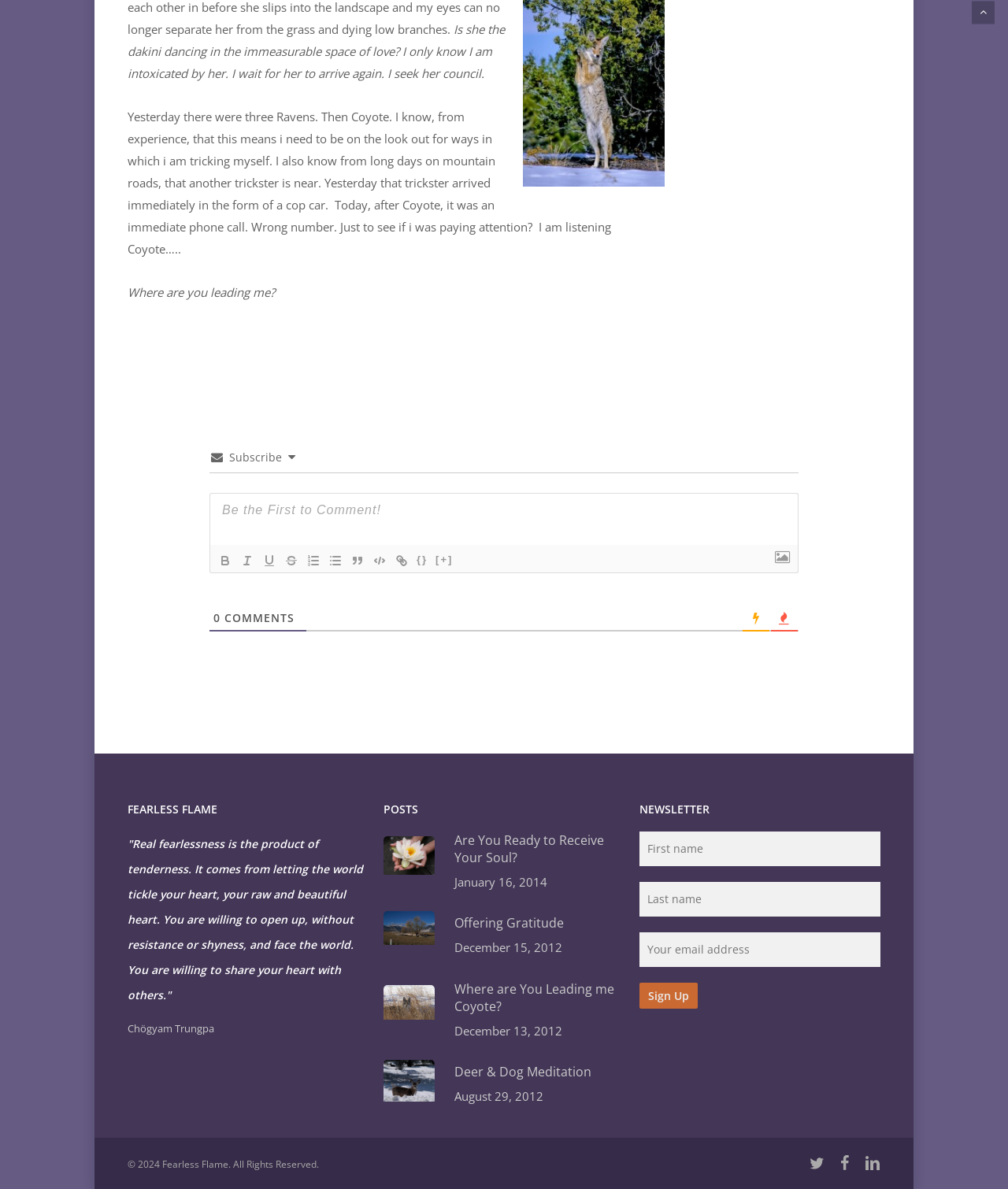Please provide the bounding box coordinates for the element that needs to be clicked to perform the instruction: "Enter your first name". The coordinates must consist of four float numbers between 0 and 1, formatted as [left, top, right, bottom].

[0.635, 0.699, 0.874, 0.728]